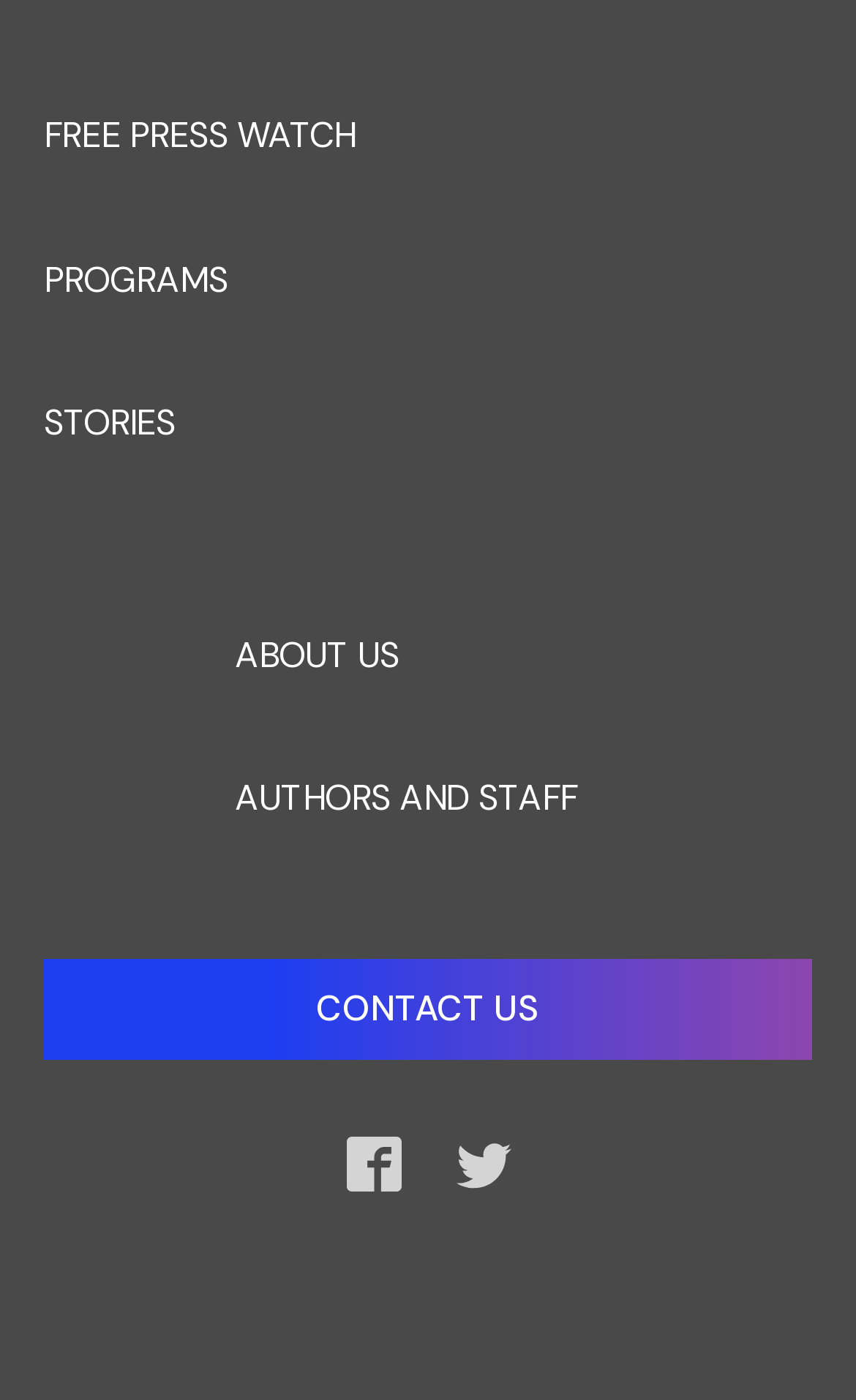Please provide a detailed answer to the question below by examining the image:
How many main navigation links are there?

I counted the main navigation links at the top of the page, which are 'FREE PRESS WATCH', 'PROGRAMS', 'STORIES', and 'ABOUT US'. There are 4 links in total.